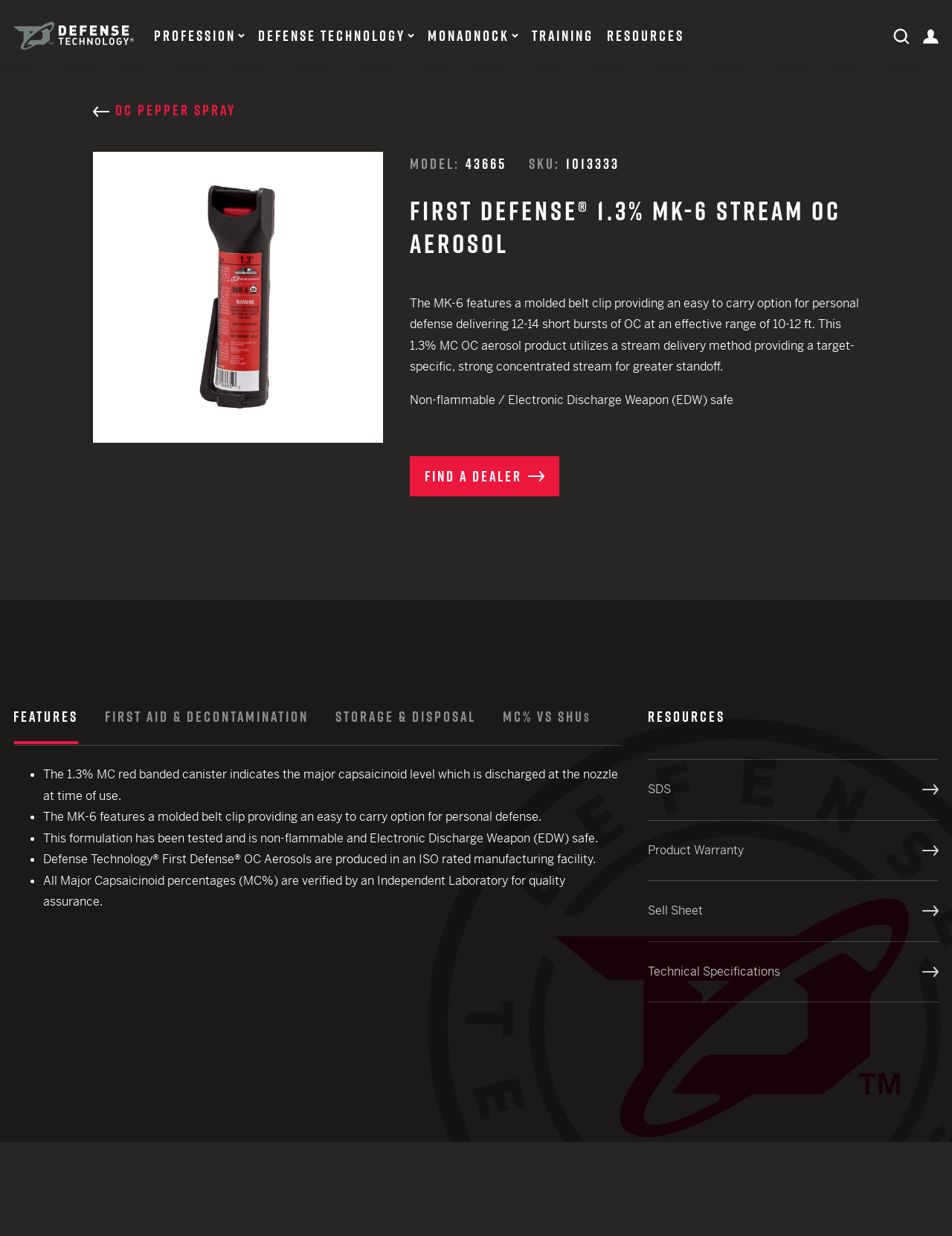Please identify the coordinates of the bounding box that should be clicked to fulfill this instruction: "Search this site".

None